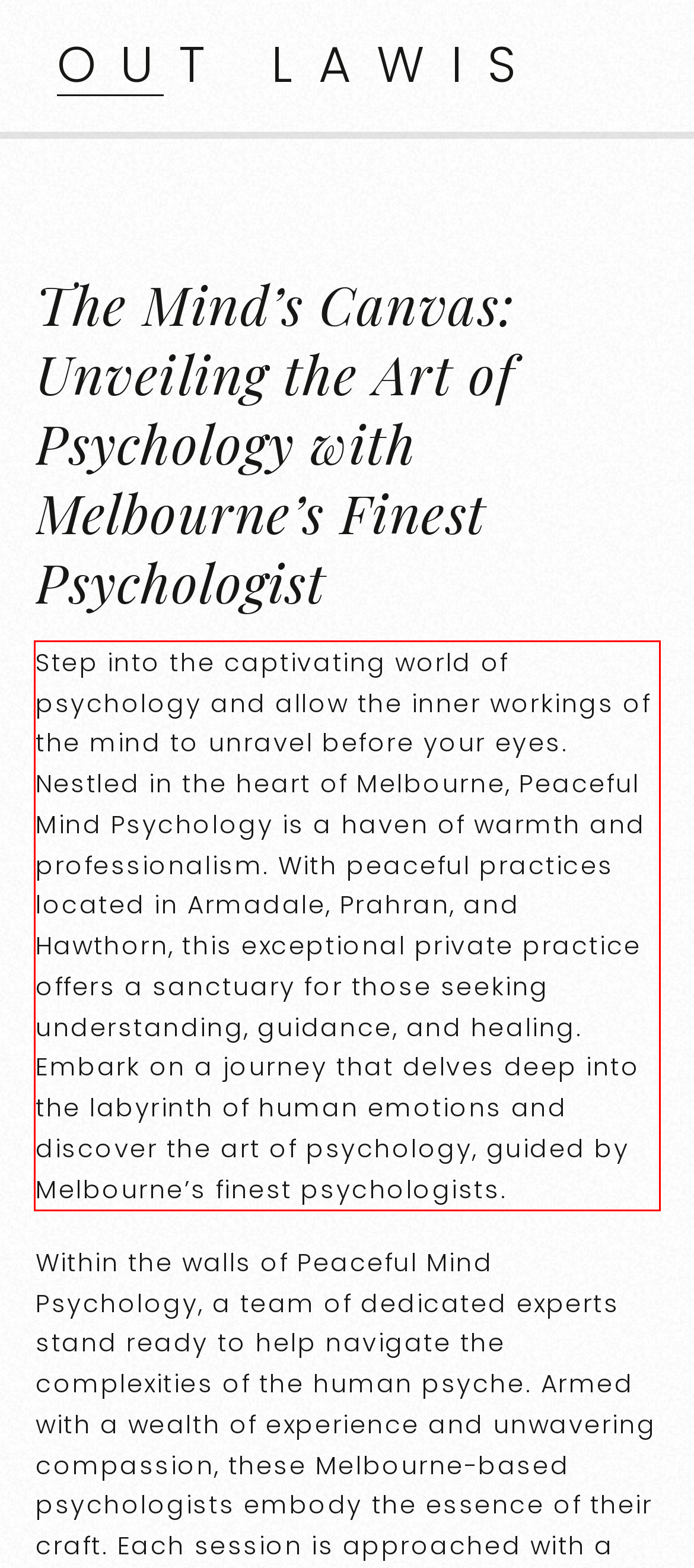Observe the screenshot of the webpage, locate the red bounding box, and extract the text content within it.

Step into the captivating world of psychology and allow the inner workings of the mind to unravel before your eyes. Nestled in the heart of Melbourne, Peaceful Mind Psychology is a haven of warmth and professionalism. With peaceful practices located in Armadale, Prahran, and Hawthorn, this exceptional private practice offers a sanctuary for those seeking understanding, guidance, and healing. Embark on a journey that delves deep into the labyrinth of human emotions and discover the art of psychology, guided by Melbourne’s finest psychologists.